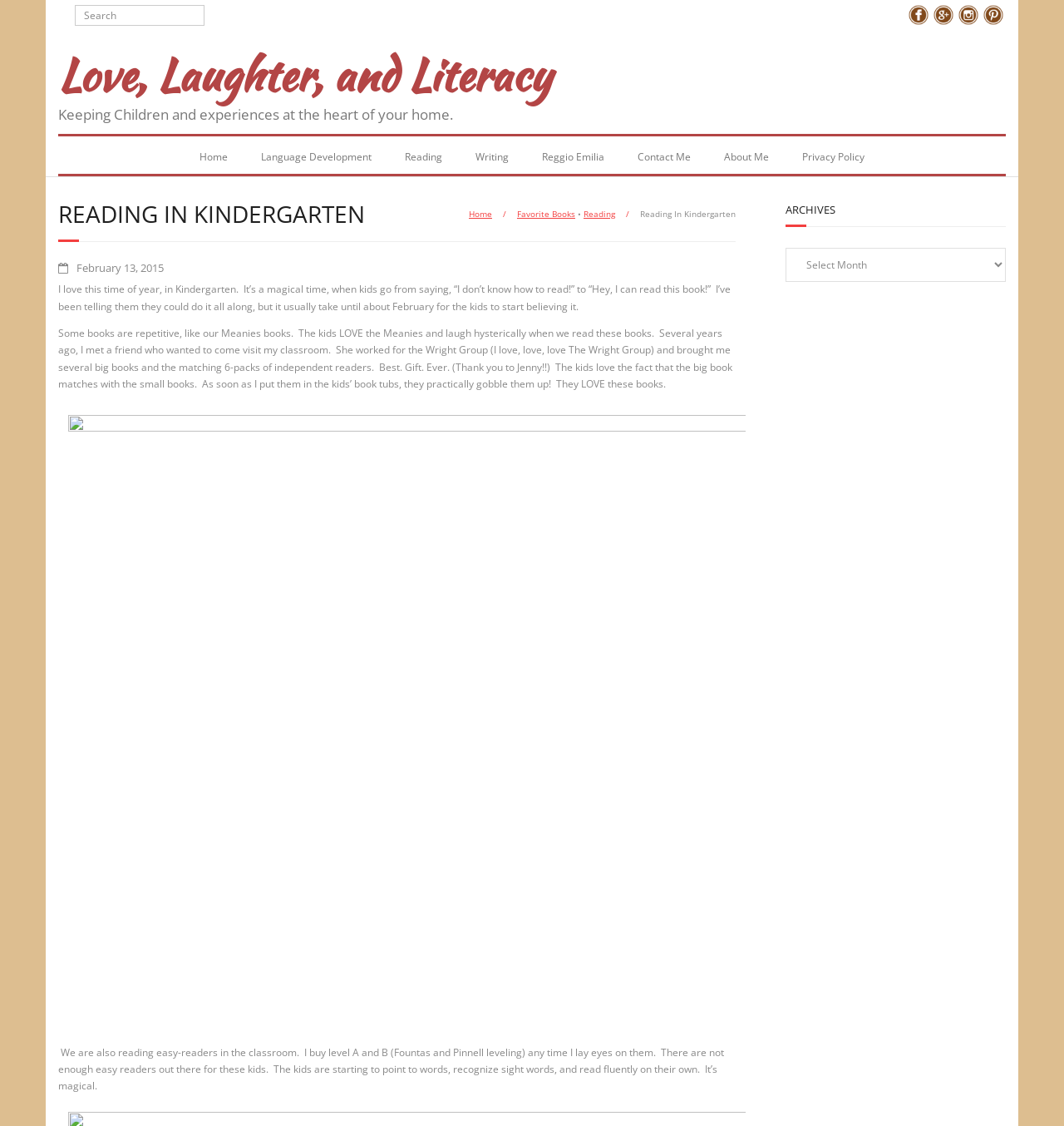Deliver a detailed narrative of the webpage's visual and textual elements.

The webpage is about "Reading In Kindergarten – Love, Laughter, and Literacy". At the top, there is a search bar and a section with links to follow the author. Below that, there is a heading that reads "Love, Laughter, and Literacy" with a subheading "Keeping Children and experiences at the heart of your home." 

On the left side, there is a menu with links to different sections of the website, including "Home", "Language Development", "Reading", "Writing", "Reggio Emilia", "Contact Me", "About Me", and "Privacy Policy". 

In the main content area, there is a heading "READING IN KINDERGARTEN" followed by a series of links and text. The text describes the author's experience teaching kindergarten and the progress the children make in reading. There are several paragraphs of text, with some links and images scattered throughout. 

On the right side, there is a section labeled "ARCHIVES" with a dropdown menu. At the very bottom of the page, there is a section with a date "February 13, 2015" and a link to an article or post.